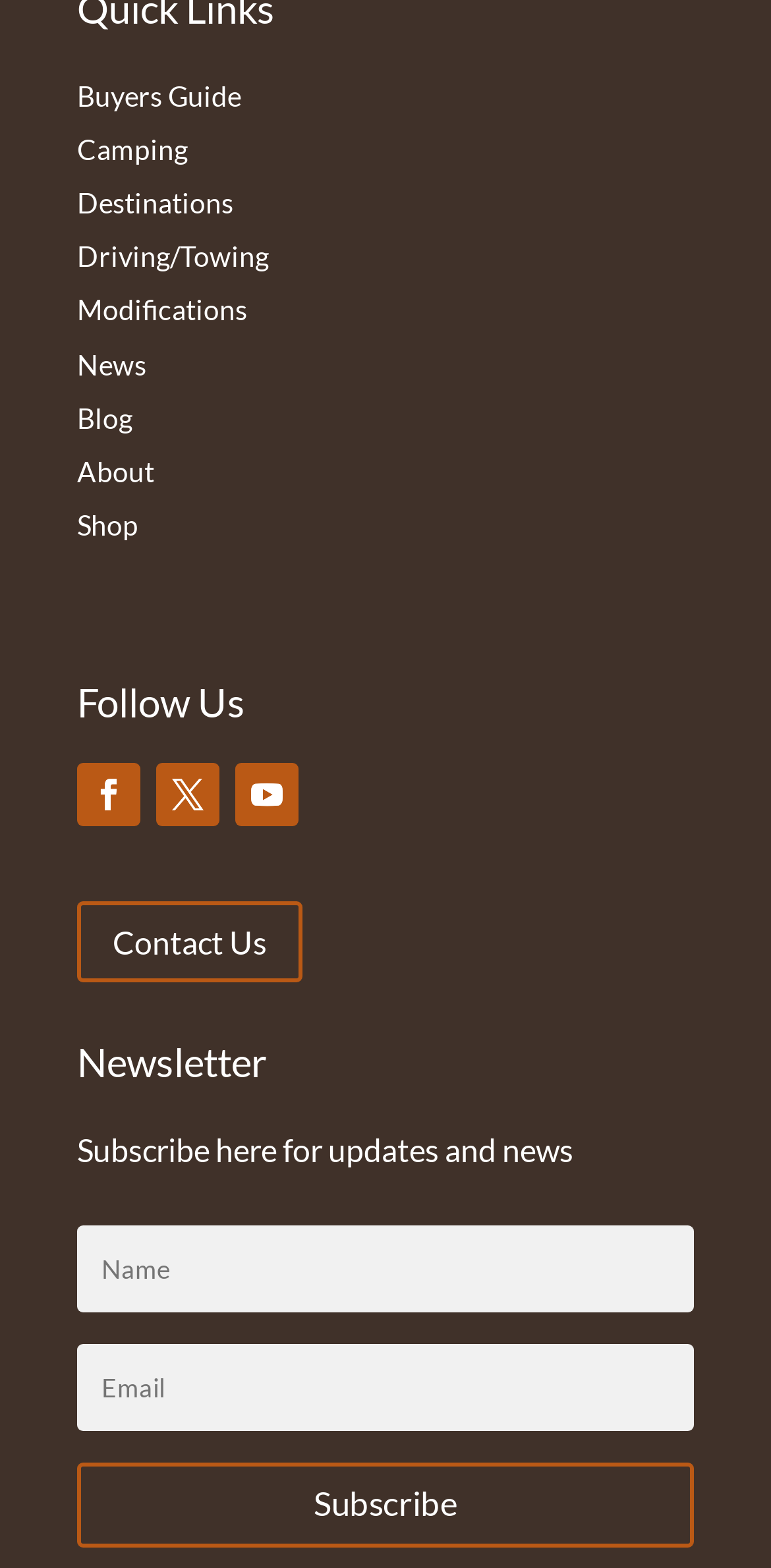Please identify the bounding box coordinates of the clickable area that will fulfill the following instruction: "Click on Buyers Guide". The coordinates should be in the format of four float numbers between 0 and 1, i.e., [left, top, right, bottom].

[0.1, 0.05, 0.313, 0.071]